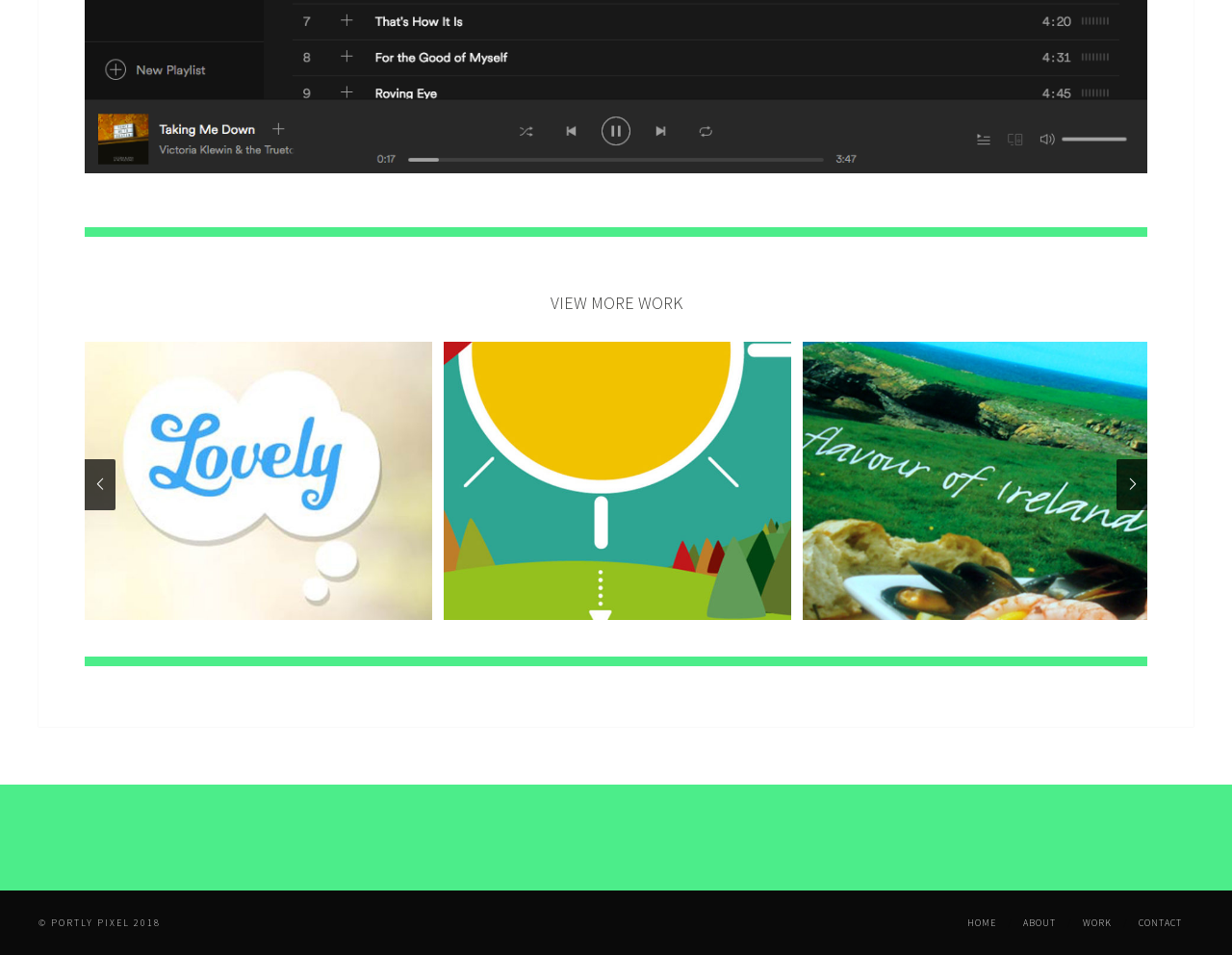Based on the element description title="Autumn Infographic (Forestry Commission)", identify the bounding box coordinates for the UI element. The coordinates should be in the format (top-left x, top-left y, bottom-right x, bottom-right y) and within the 0 to 1 range.

[0.36, 0.358, 0.642, 0.65]